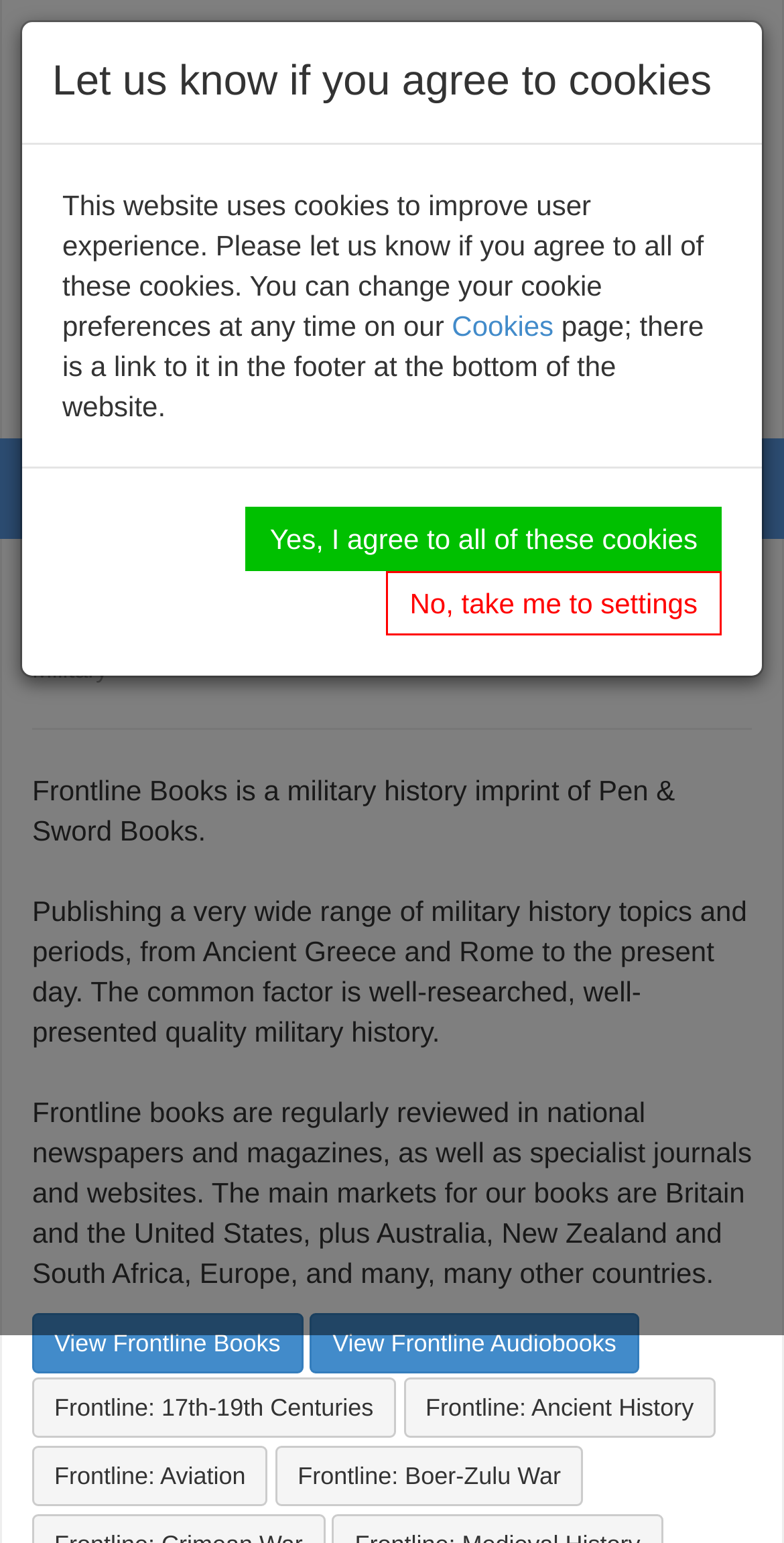Respond to the following question with a brief word or phrase:
What type of books does this website publish?

Military, Aviation, Maritime, Local History, True Crime and Nostalgia Books